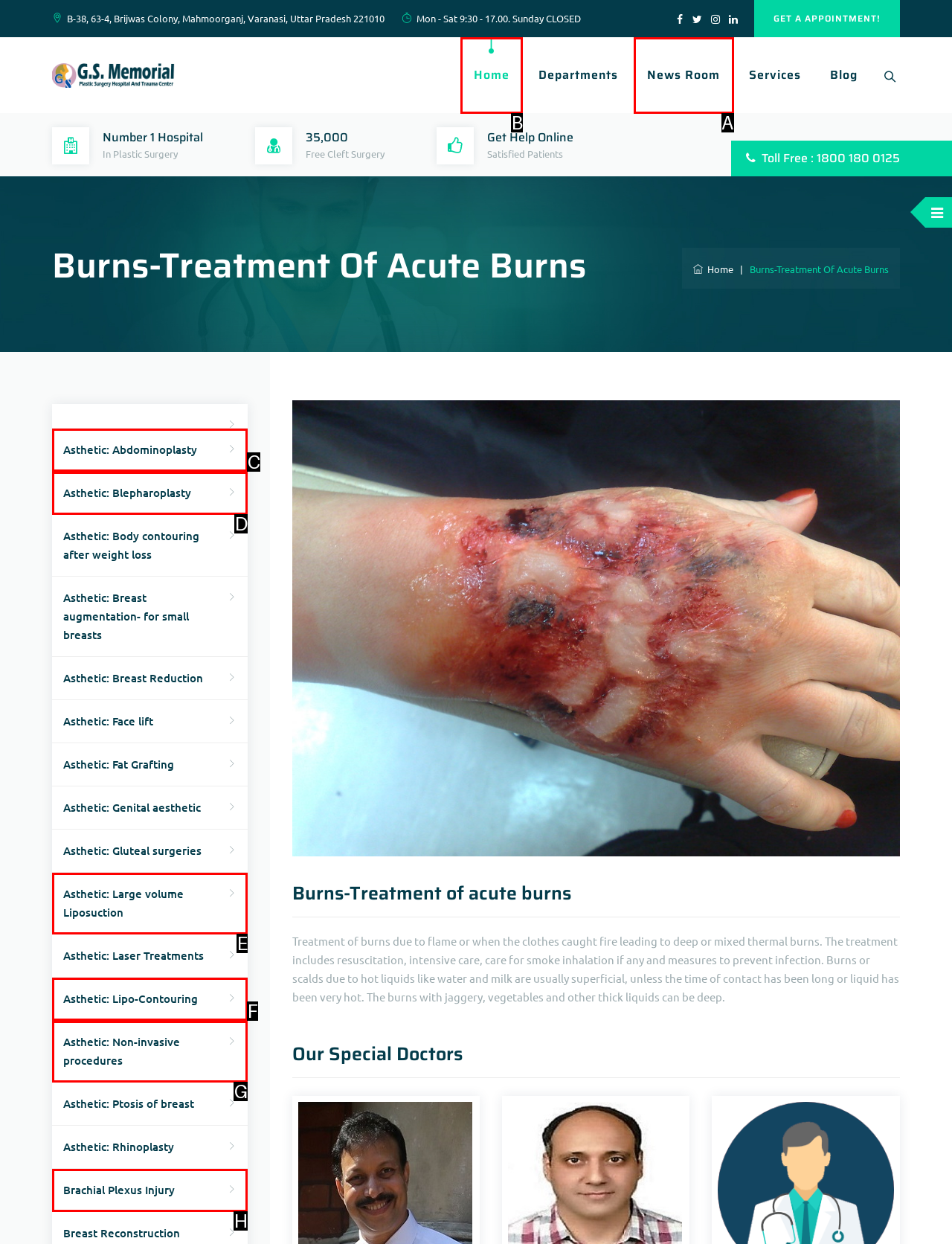Identify the correct option to click in order to complete this task: Click the 'Home' link
Answer with the letter of the chosen option directly.

B